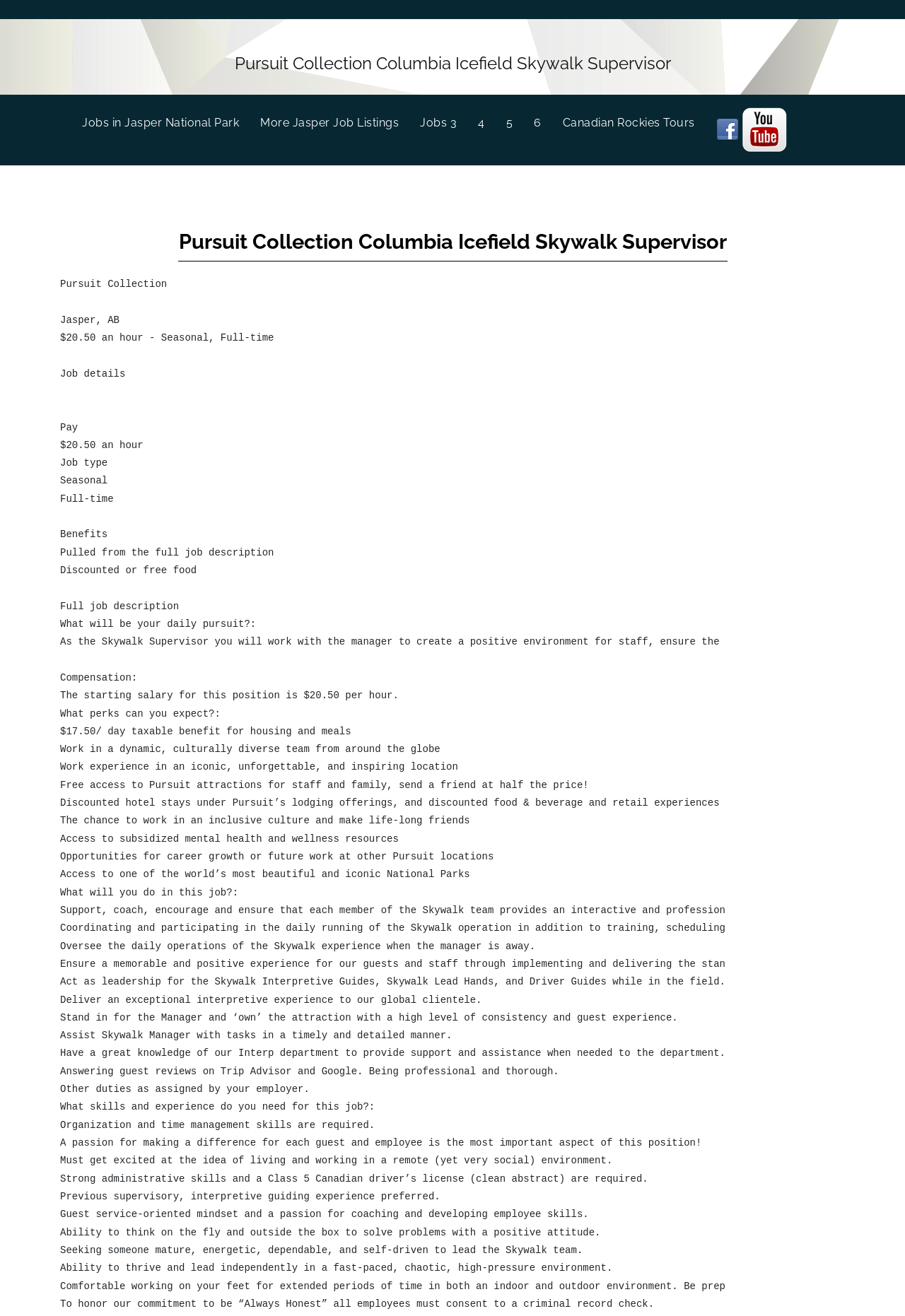Can you specify the bounding box coordinates of the area that needs to be clicked to fulfill the following instruction: "View jobs in Jasper National Park"?

[0.091, 0.082, 0.288, 0.106]